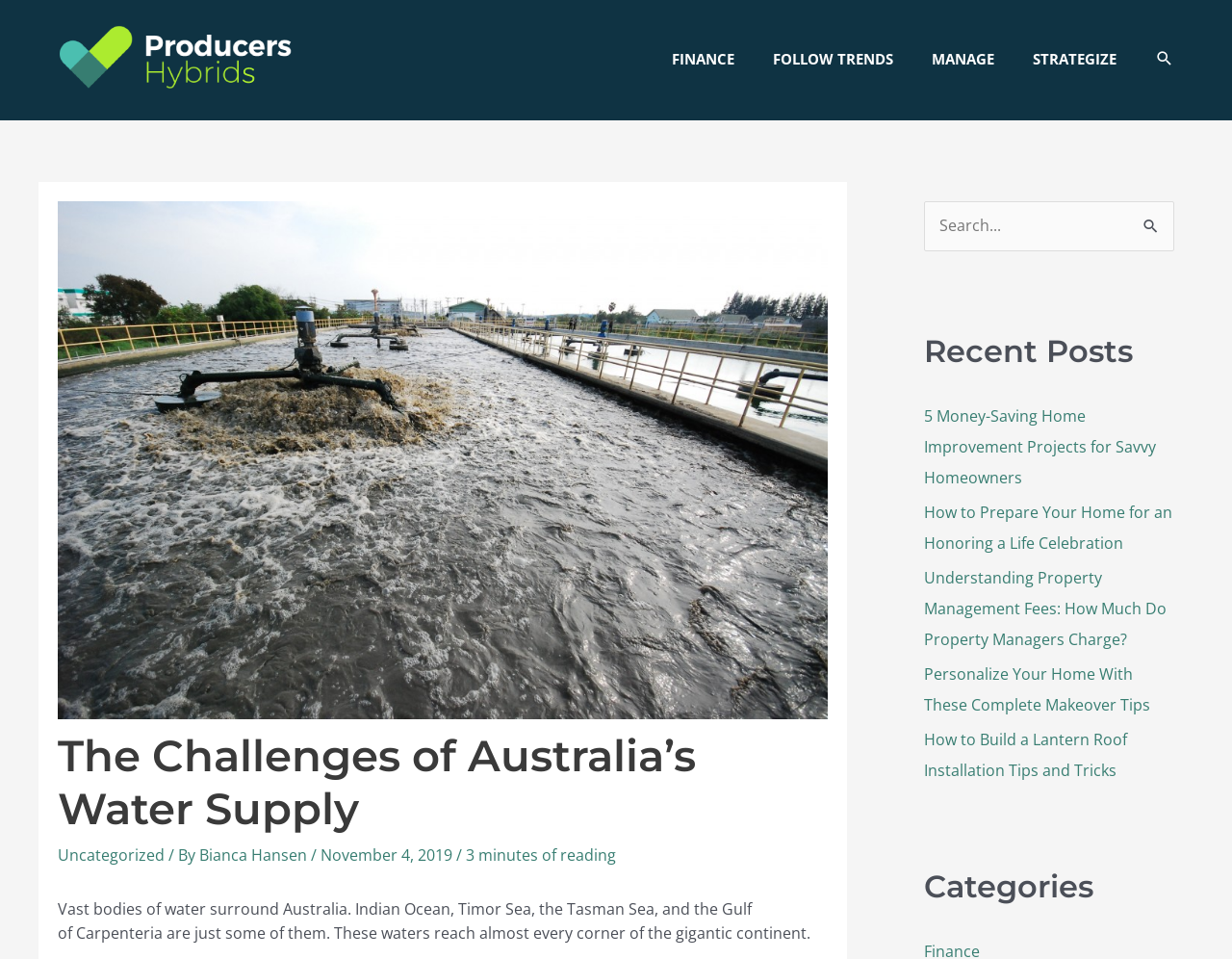What is the purpose of the search bar?
Using the details shown in the screenshot, provide a comprehensive answer to the question.

The search bar is located at the top right corner of the webpage, and it allows users to search for specific content within the website, as indicated by the placeholder text 'Search...' and the search icon.